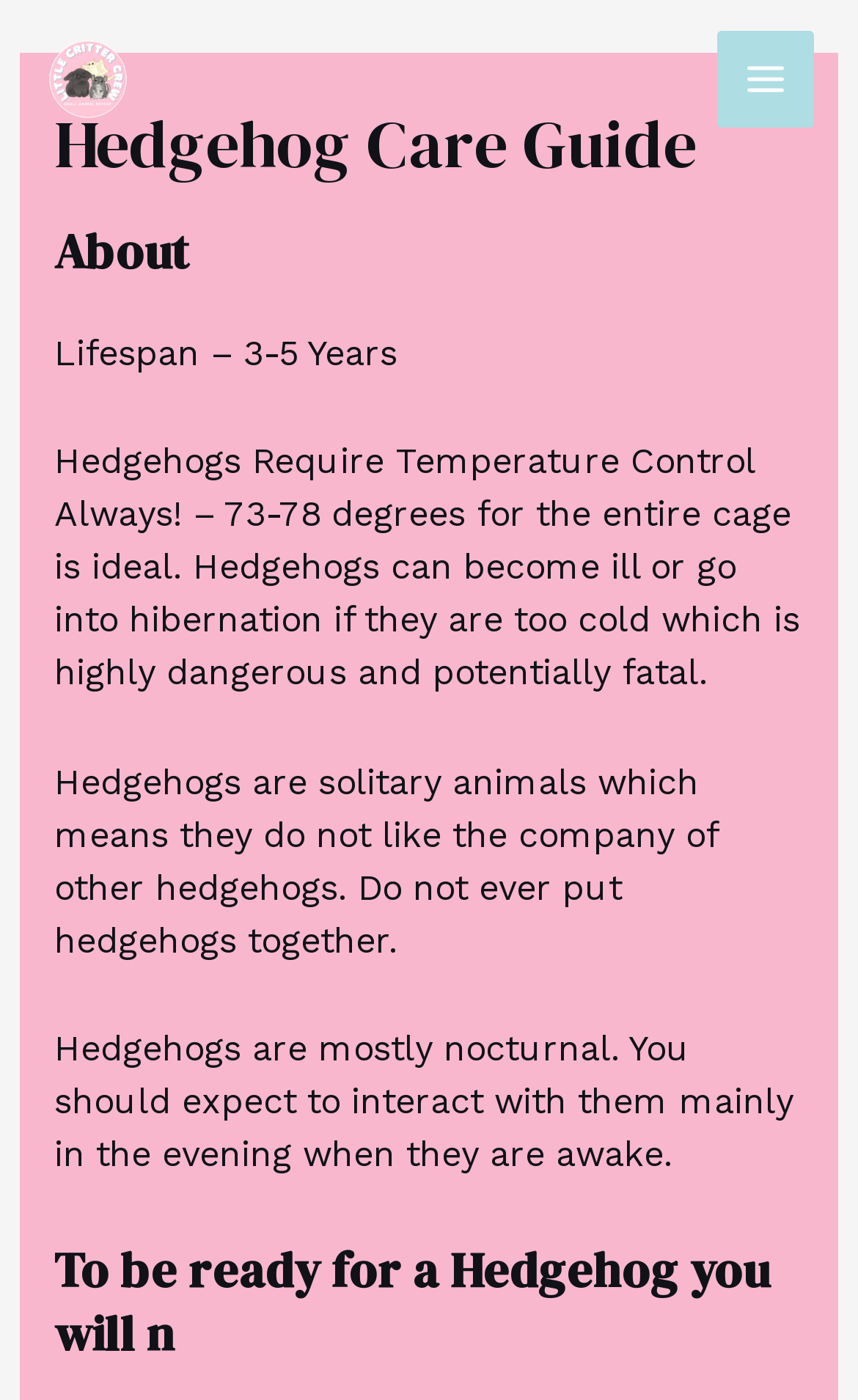Generate a thorough explanation of the webpage's elements.

The webpage is a comprehensive guide to caring for hedgehogs, titled "Hedgehog Care Guide – Little Critter Crew". At the top left corner, there is a link to "Little Critter Crew" accompanied by an image with the same name. On the top right corner, there is a button labeled "Main Menu" with an image beside it.

Below the top section, there is a header area that spans the entire width of the page. It contains a heading that reads "Hedgehog Care Guide" and another heading that says "About". 

The main content area is divided into several sections, each containing informative text about hedgehog care. The first section discusses the lifespan of hedgehogs, which is 3-5 years. The second section provides crucial information about temperature control, emphasizing the importance of maintaining a temperature range of 73-78 degrees for the entire cage. 

The third section highlights the solitary nature of hedgehogs, warning against keeping them together. The fourth section explains that hedgehogs are mostly nocturnal, and owners should expect to interact with them mainly in the evening when they are awake. 

Finally, there is a heading that starts with "To be ready for a Hedgehog you will n", which likely introduces a section that outlines the necessary preparations for owning a hedgehog.